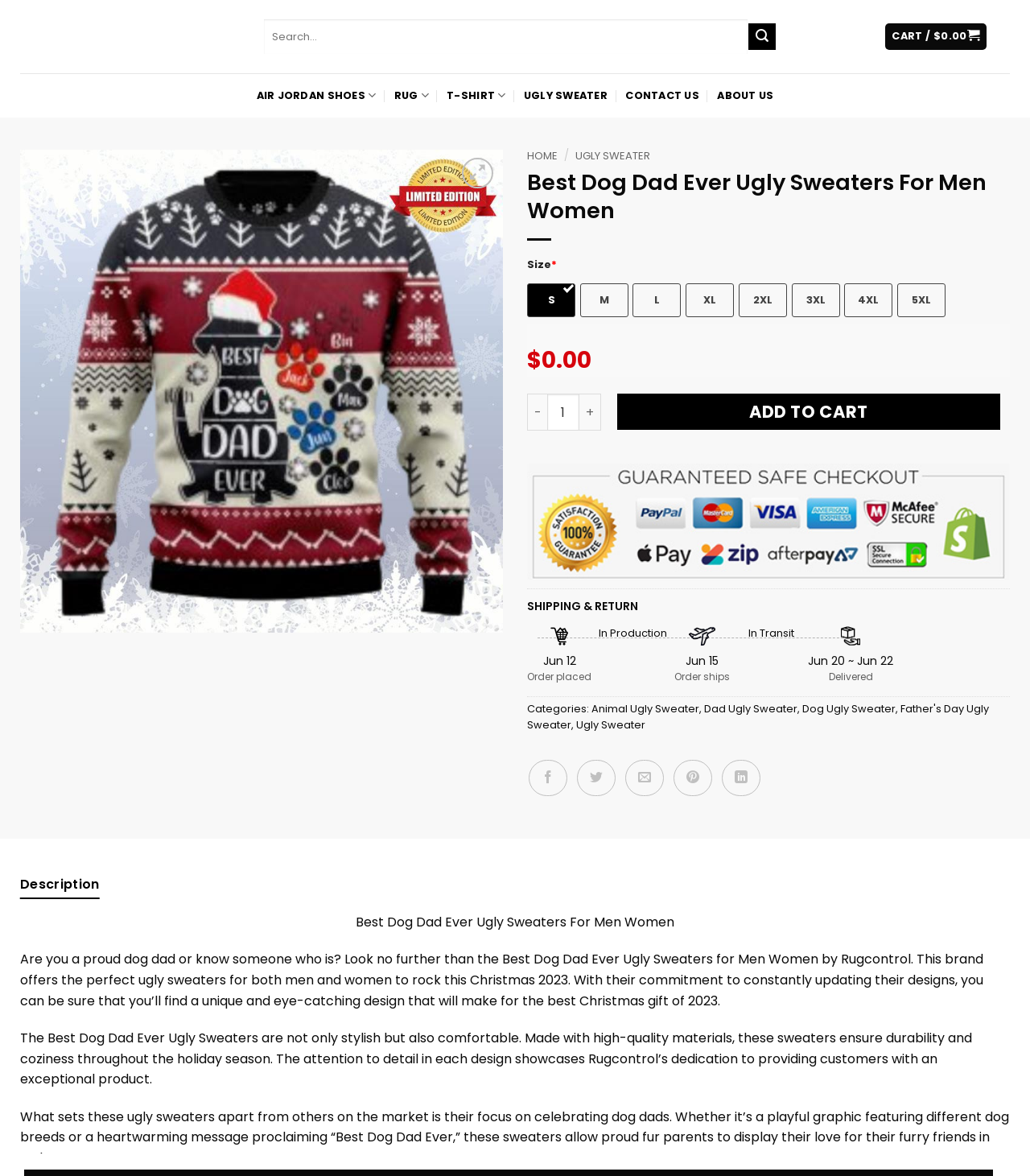Please reply to the following question using a single word or phrase: 
What is the theme of the product?

Dog